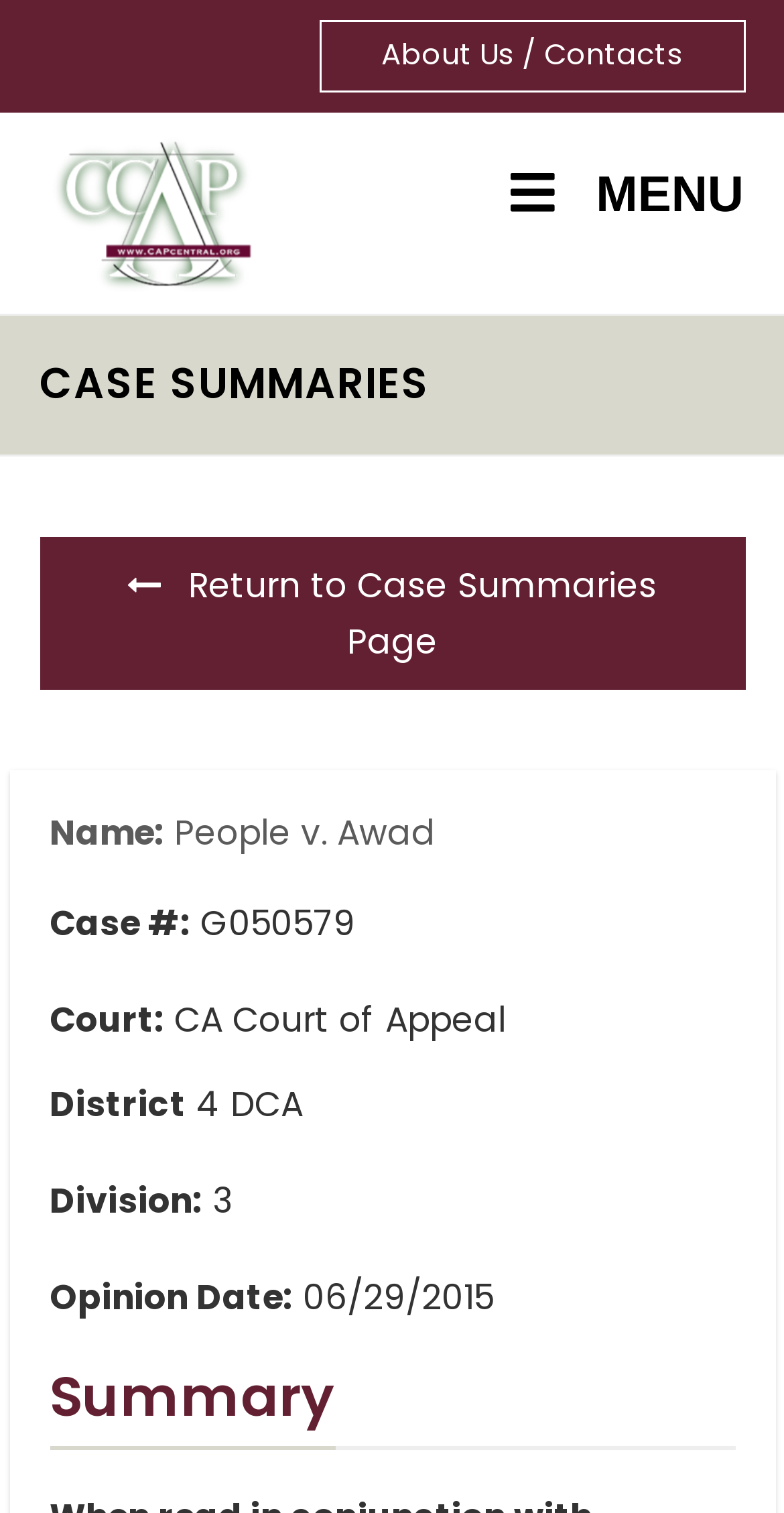What is the opinion date?
Using the visual information, respond with a single word or phrase.

06/29/2015